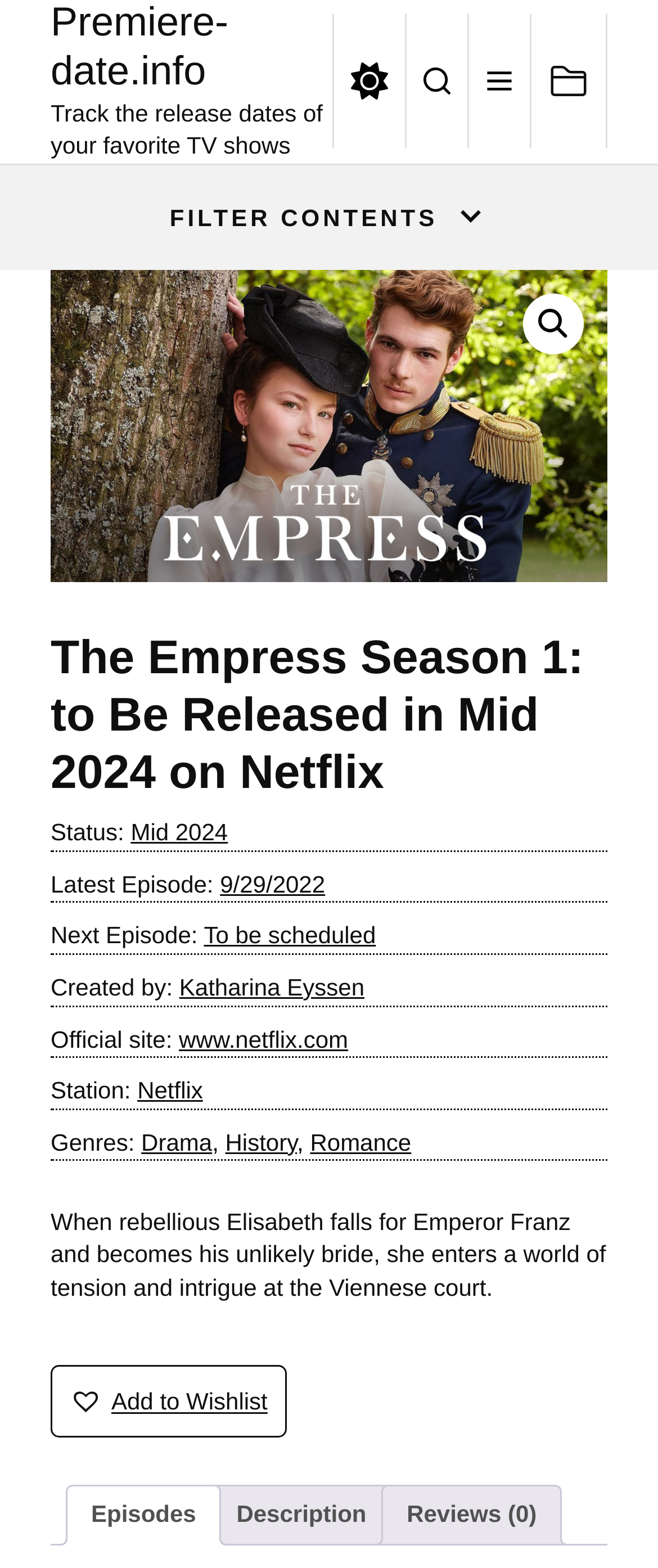Please find the bounding box coordinates of the section that needs to be clicked to achieve this instruction: "Track the release dates of your favorite TV shows".

[0.077, 0.063, 0.491, 0.101]